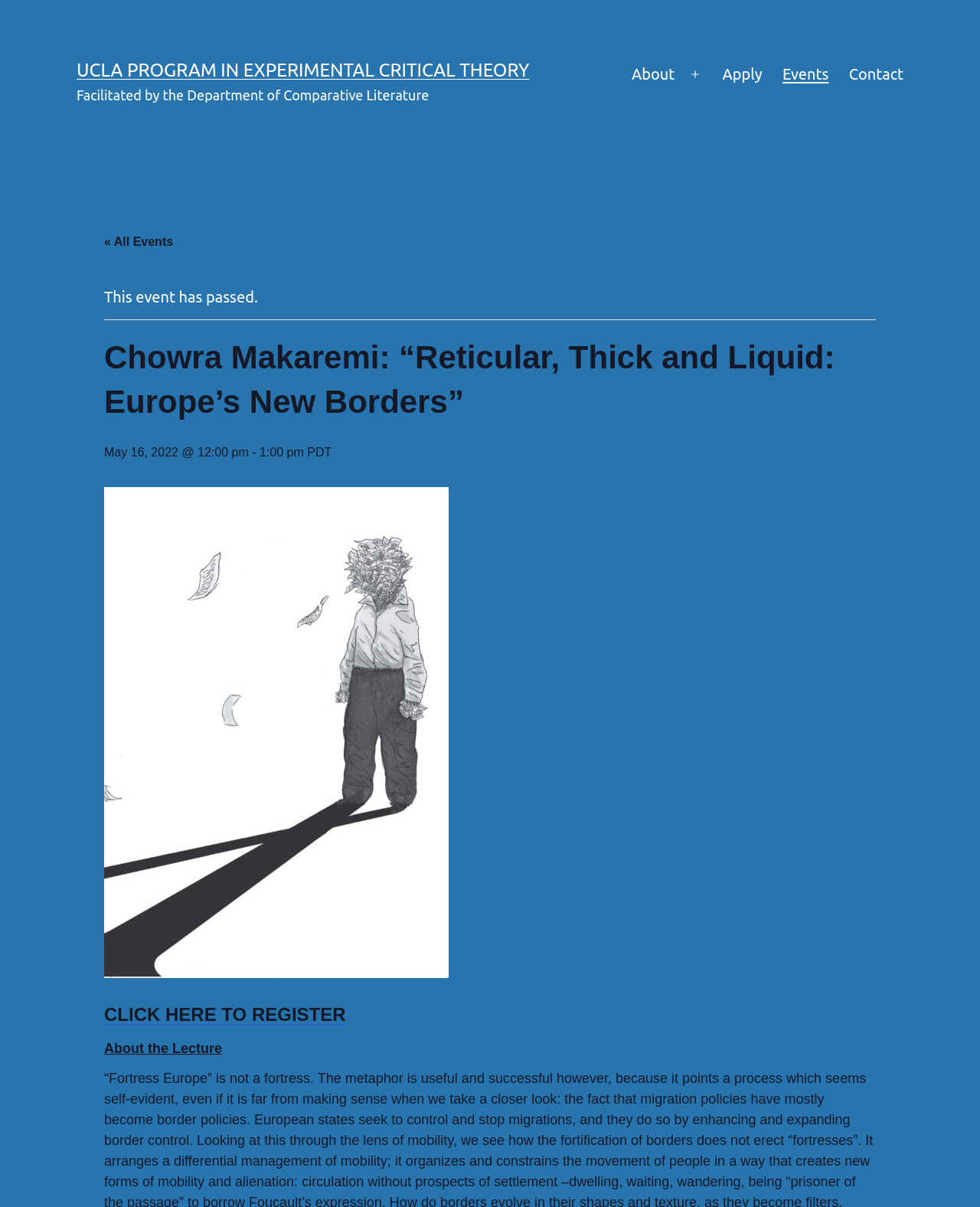Identify the coordinates of the bounding box for the element described below: "About". Return the coordinates as four float numbers between 0 and 1: [left, top, right, bottom].

[0.634, 0.046, 0.699, 0.078]